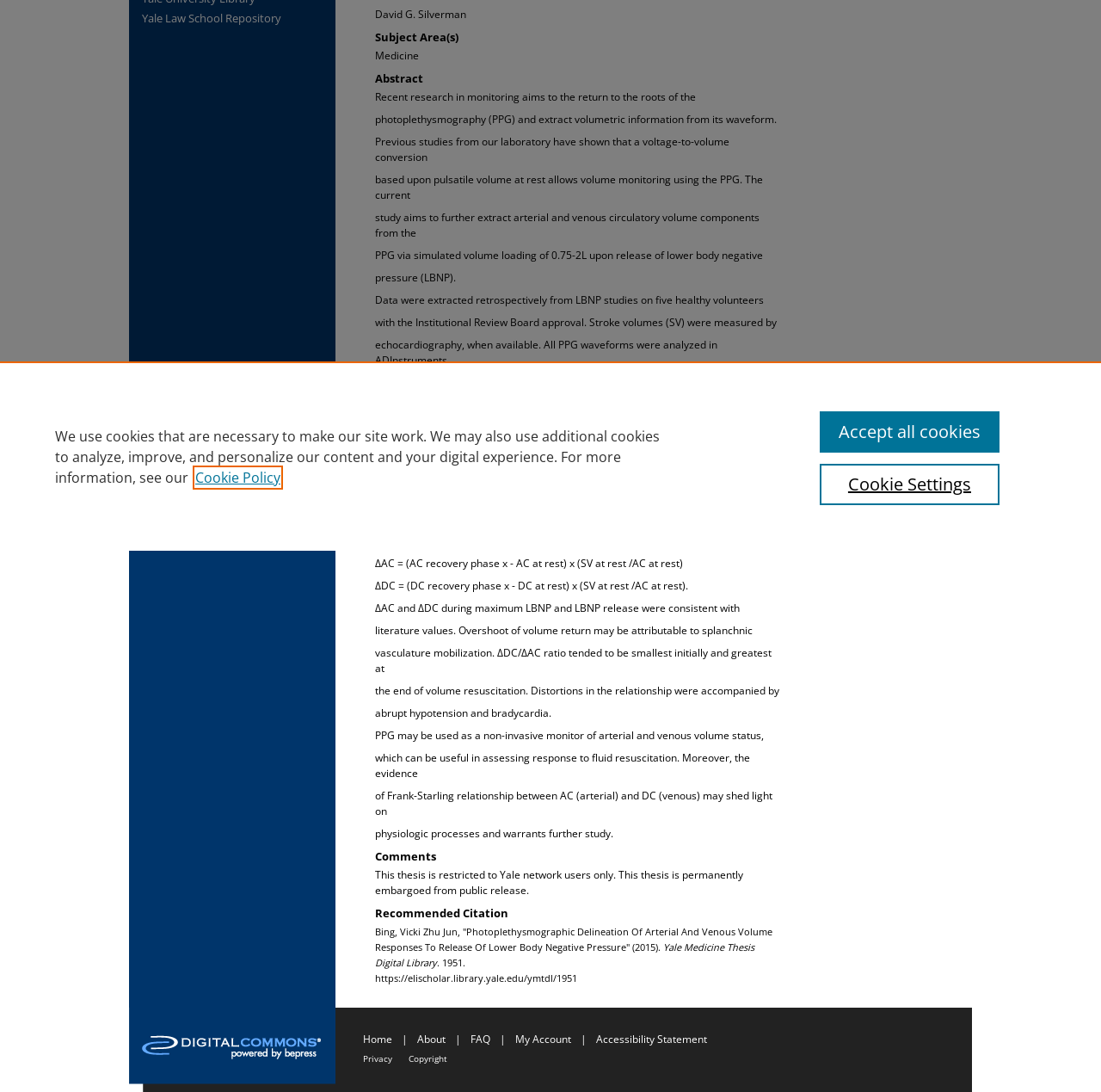Provide the bounding box for the UI element matching this description: "Cookie Policy".

[0.177, 0.429, 0.255, 0.446]